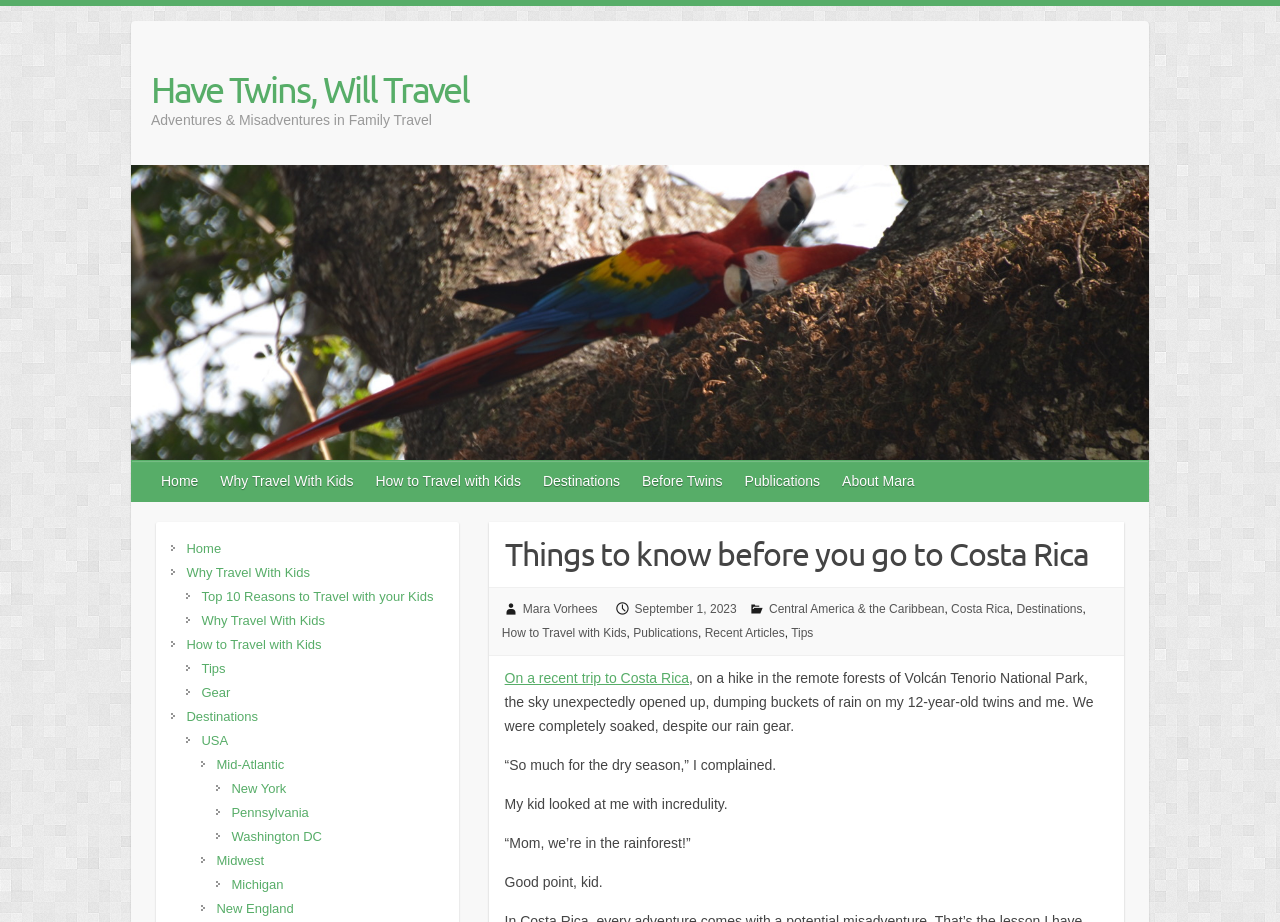Refer to the image and provide a thorough answer to this question:
What is the name of the website?

The name of the website can be found in the heading element at the top of the webpage, which reads 'Have Twins, Will Travel'.